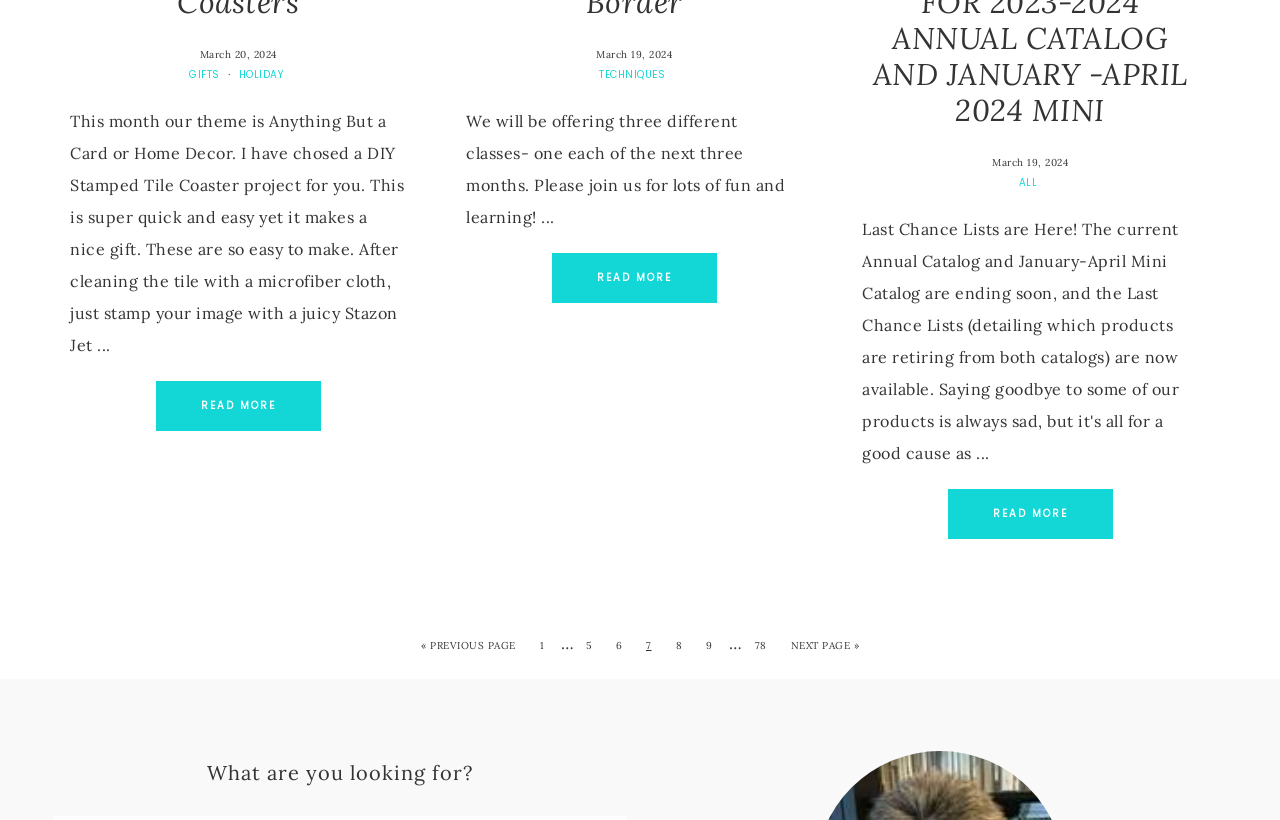Using the element description provided, determine the bounding box coordinates in the format (top-left x, top-left y, bottom-right x, bottom-right y). Ensure that all values are floating point numbers between 0 and 1. Element description: Go to Next Page »

[0.608, 0.765, 0.68, 0.809]